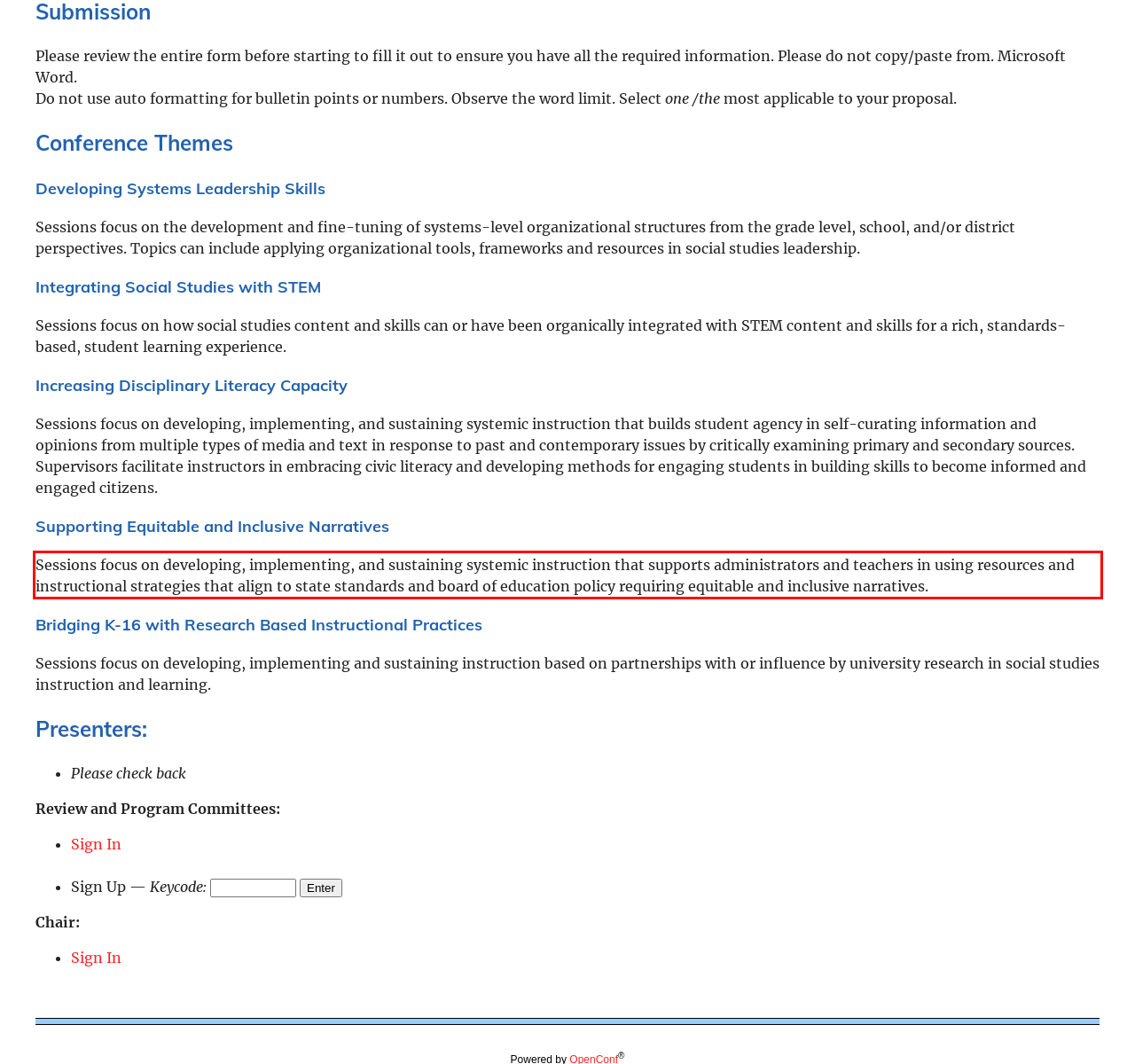Extract and provide the text found inside the red rectangle in the screenshot of the webpage.

Sessions focus on developing, implementing, and sustaining systemic instruction that supports administrators and teachers in using resources and instructional strategies that align to state standards and board of education policy requiring equitable and inclusive narratives.